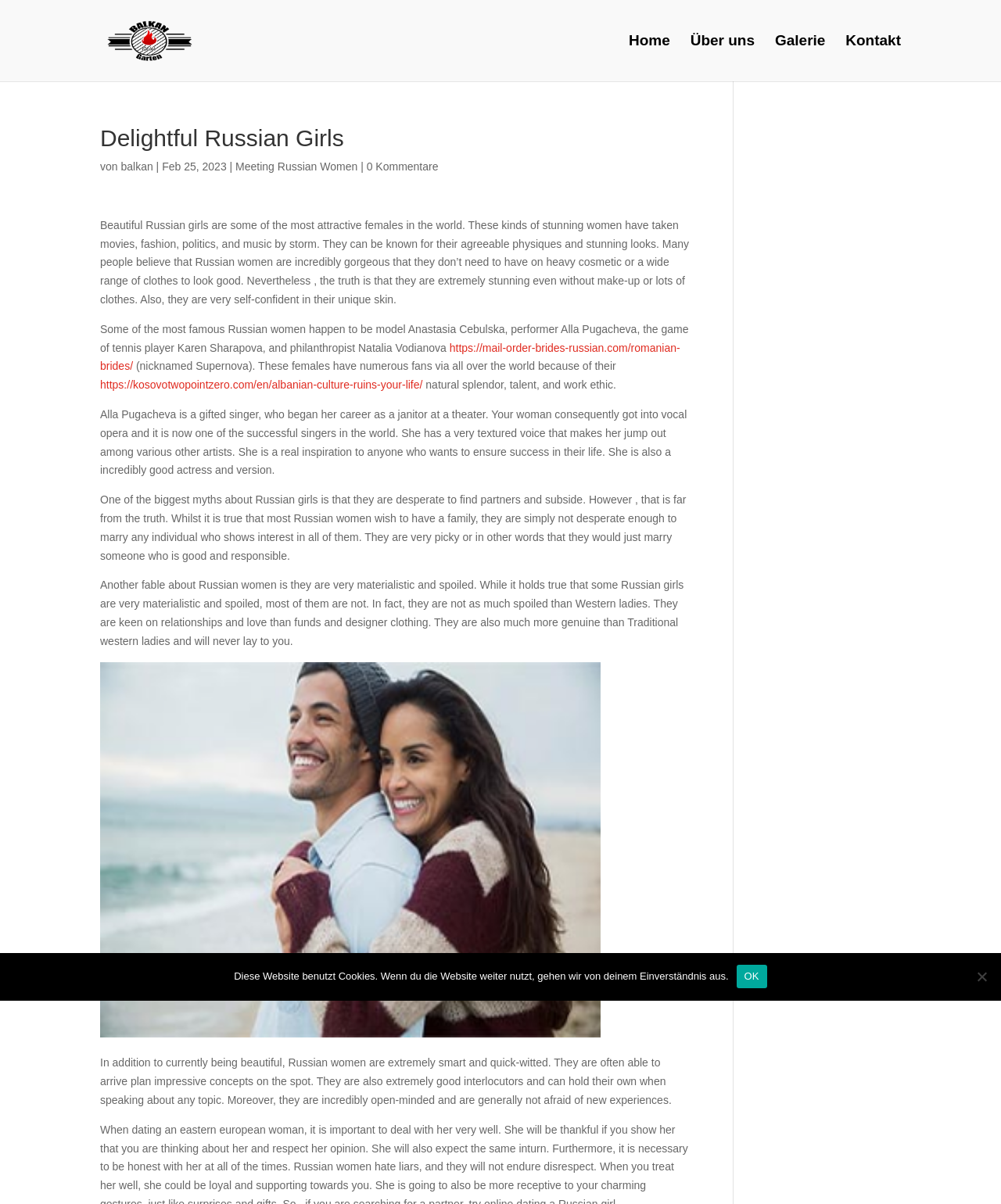Determine the bounding box coordinates of the element that should be clicked to execute the following command: "Click the Über uns link".

[0.69, 0.029, 0.754, 0.068]